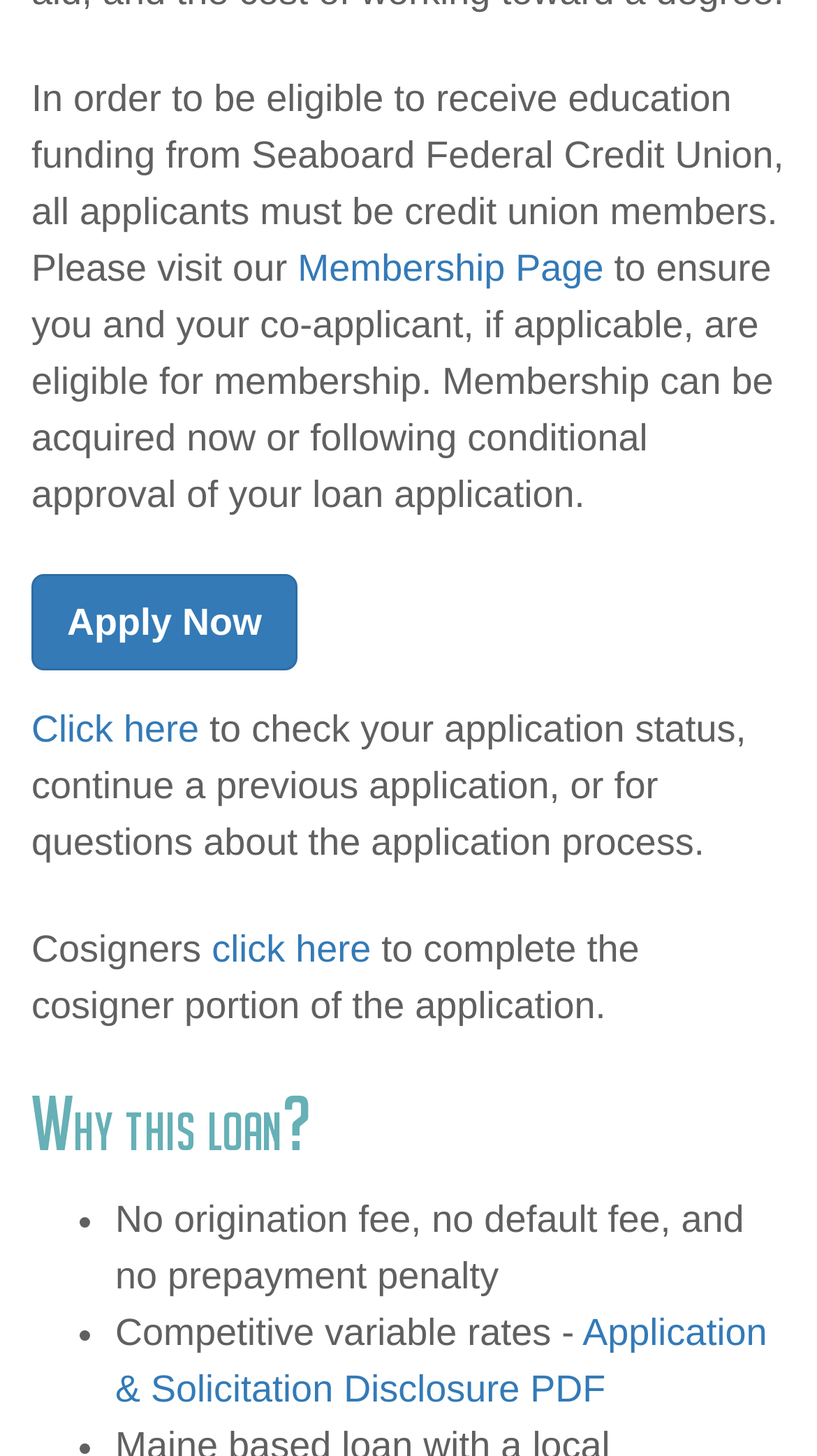Give a concise answer using one word or a phrase to the following question:
What is the document that provides more information about the loan?

Application & Solicitation Disclosure PDF